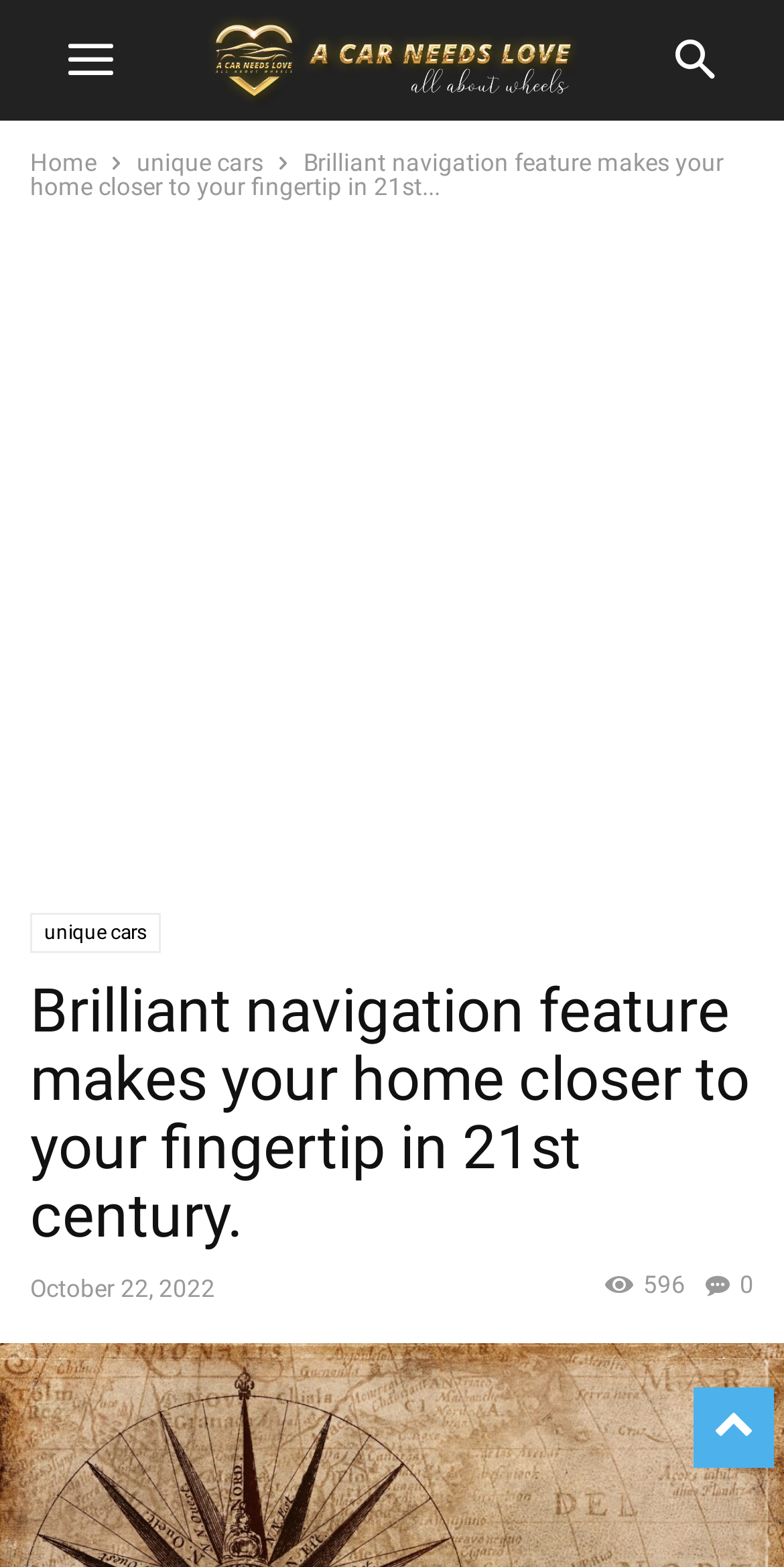Look at the image and answer the question in detail:
What is the position of the 'unique cars' link relative to the 'Home' link?

By comparing the y1 and y2 coordinates of the bounding boxes of the two links, I can determine that the 'unique cars' link is positioned below the 'Home' link on the webpage.